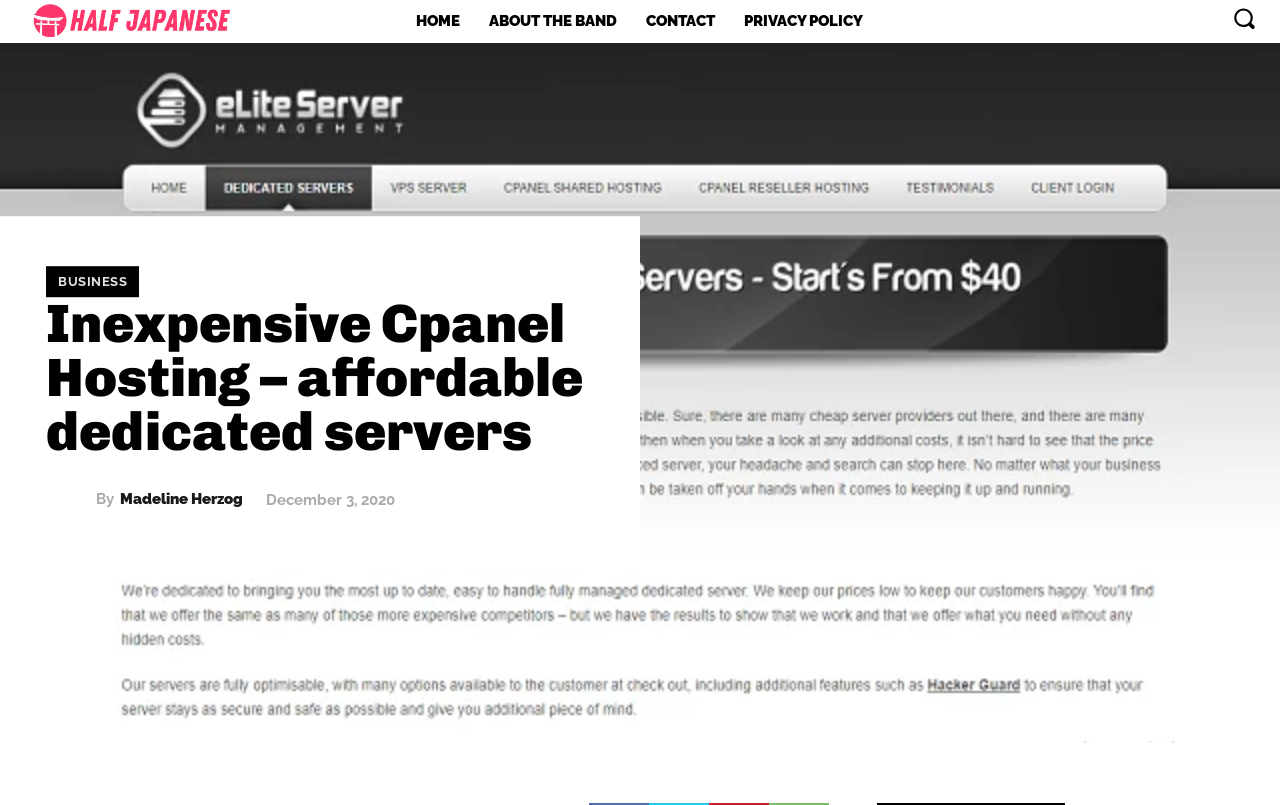Please specify the bounding box coordinates of the clickable region to carry out the following instruction: "visit business page". The coordinates should be four float numbers between 0 and 1, in the format [left, top, right, bottom].

[0.036, 0.331, 0.109, 0.37]